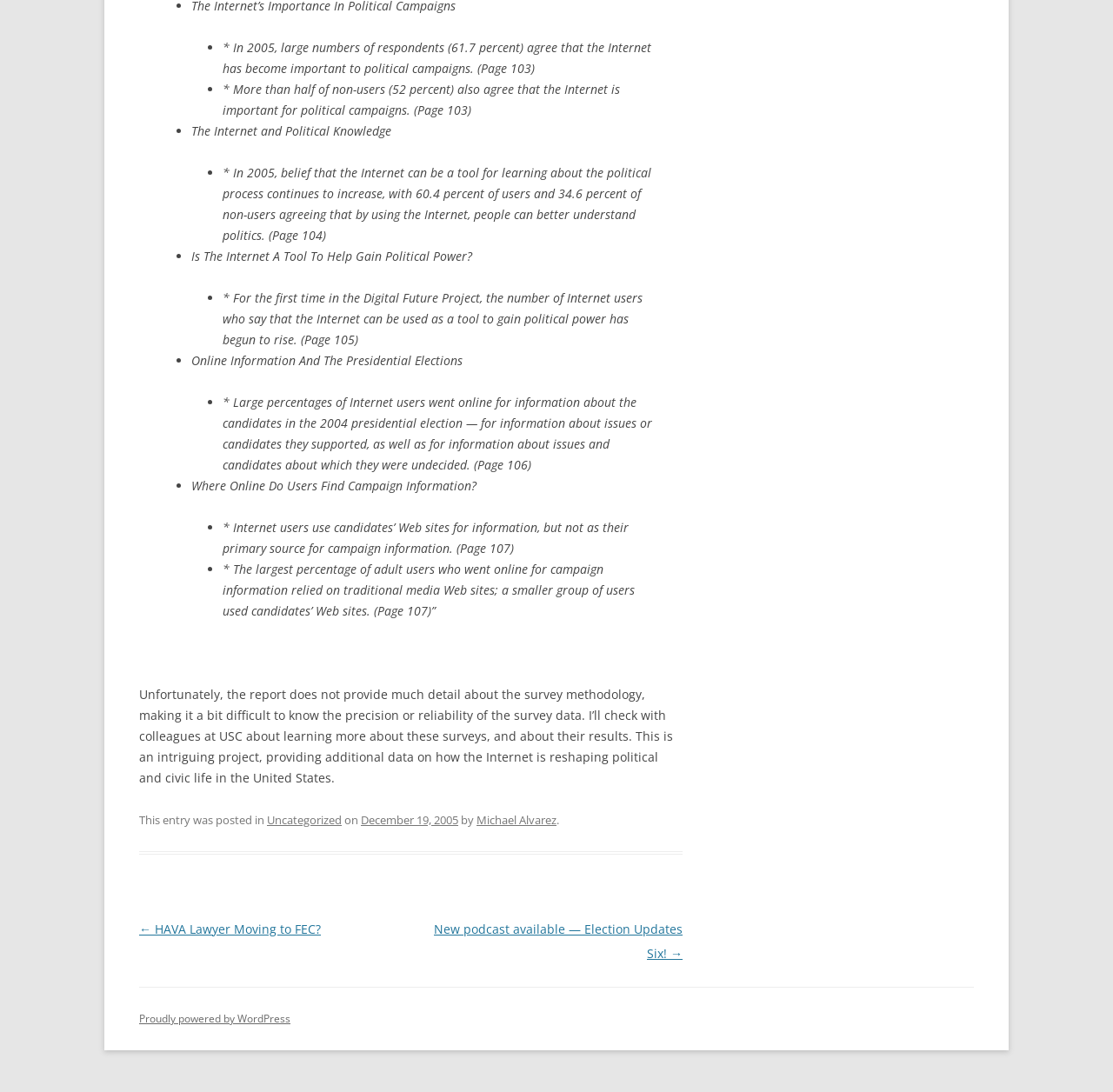Who is the author of the post?
Answer the question with a thorough and detailed explanation.

The footer section of the webpage contains the author's name, 'by Michael Alvarez', which indicates that Michael Alvarez is the author of the post.